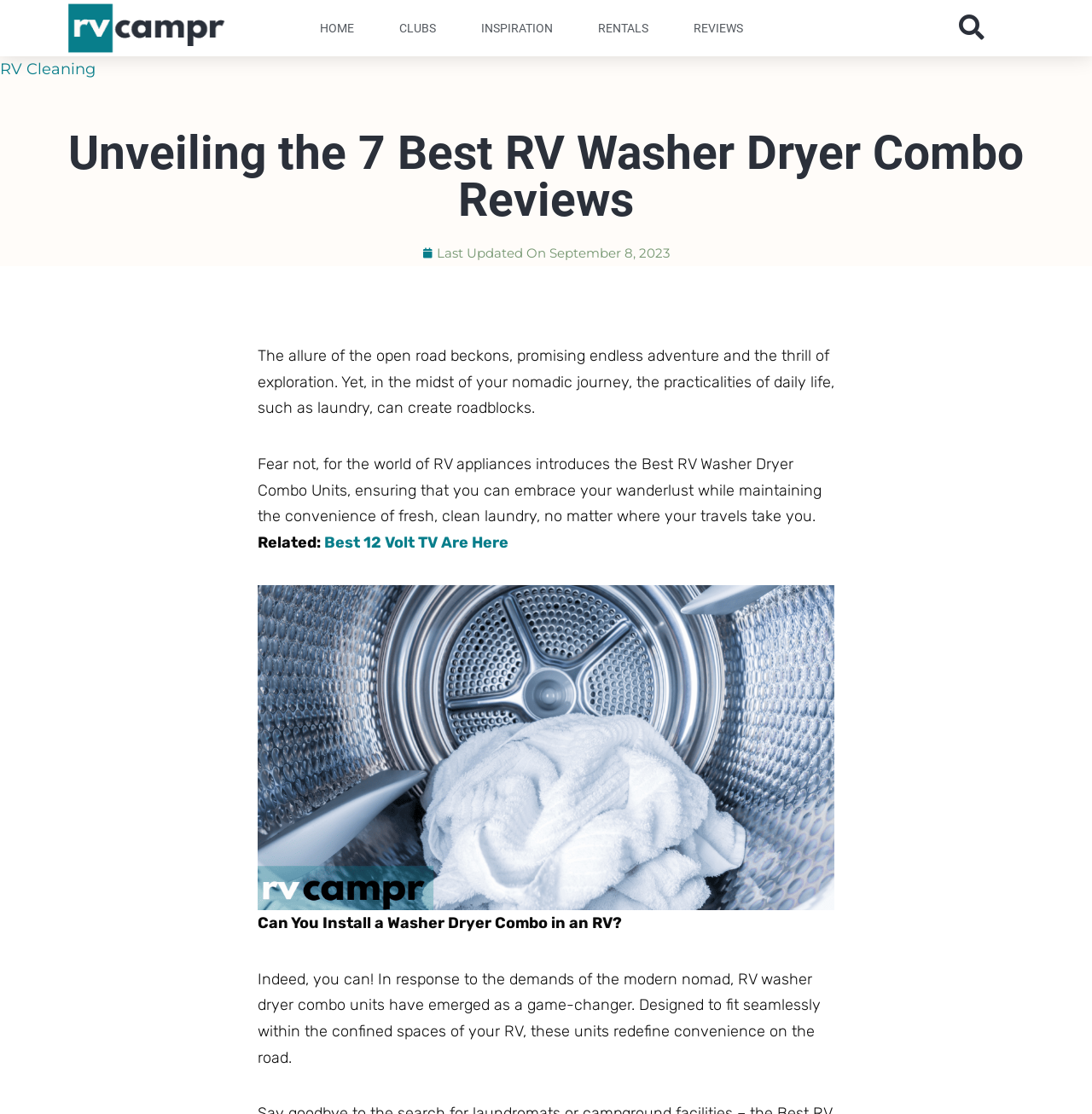Provide the bounding box coordinates of the HTML element described as: "Rentals". The bounding box coordinates should be four float numbers between 0 and 1, i.e., [left, top, right, bottom].

[0.532, 0.0, 0.609, 0.051]